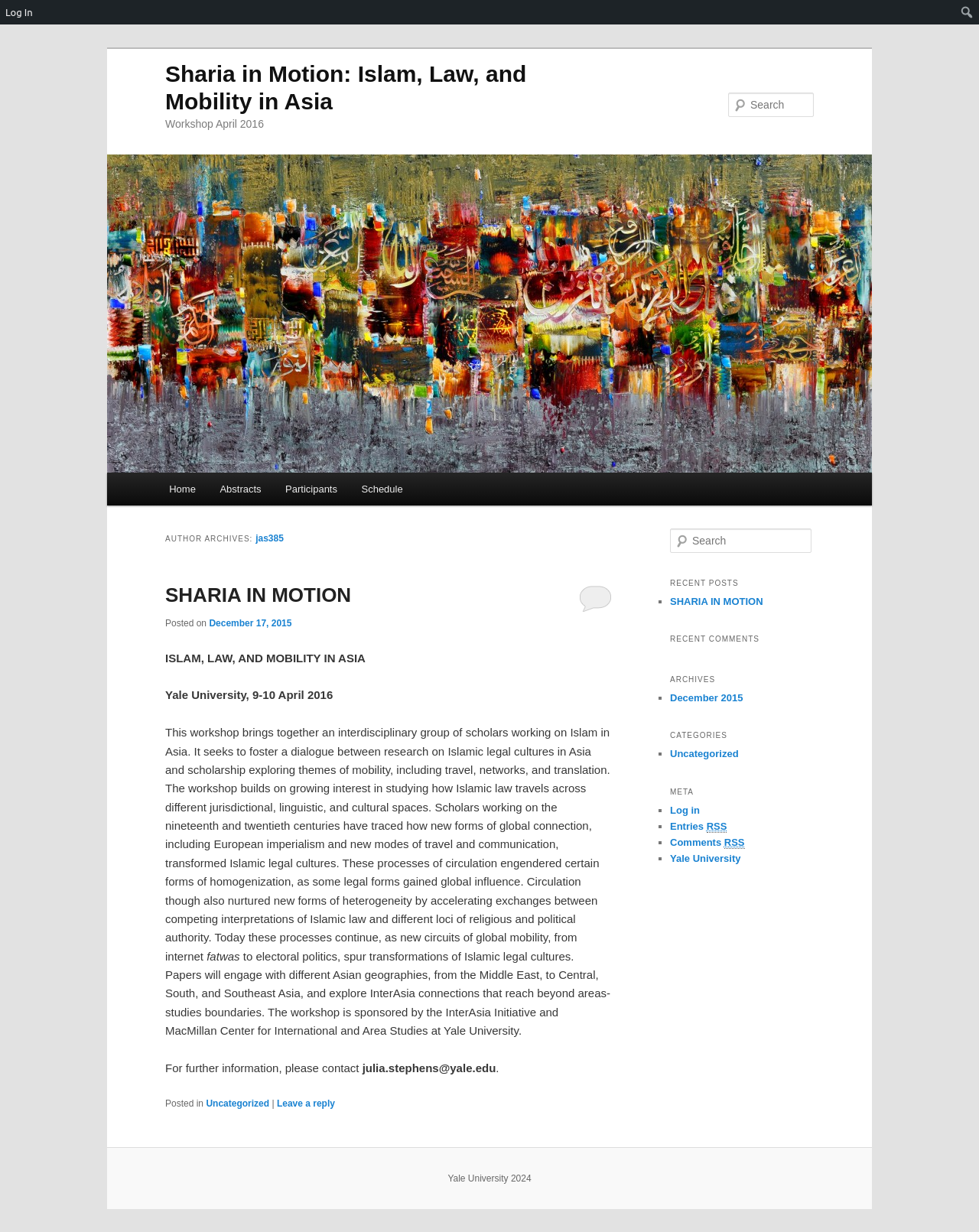Provide a thorough and detailed response to the question by examining the image: 
What is the title of the workshop?

The title of the workshop can be found in the main content area of the webpage, where it is written in a large font size. The title is 'Sharia in Motion: Islam, Law, and Mobility in Asia'.